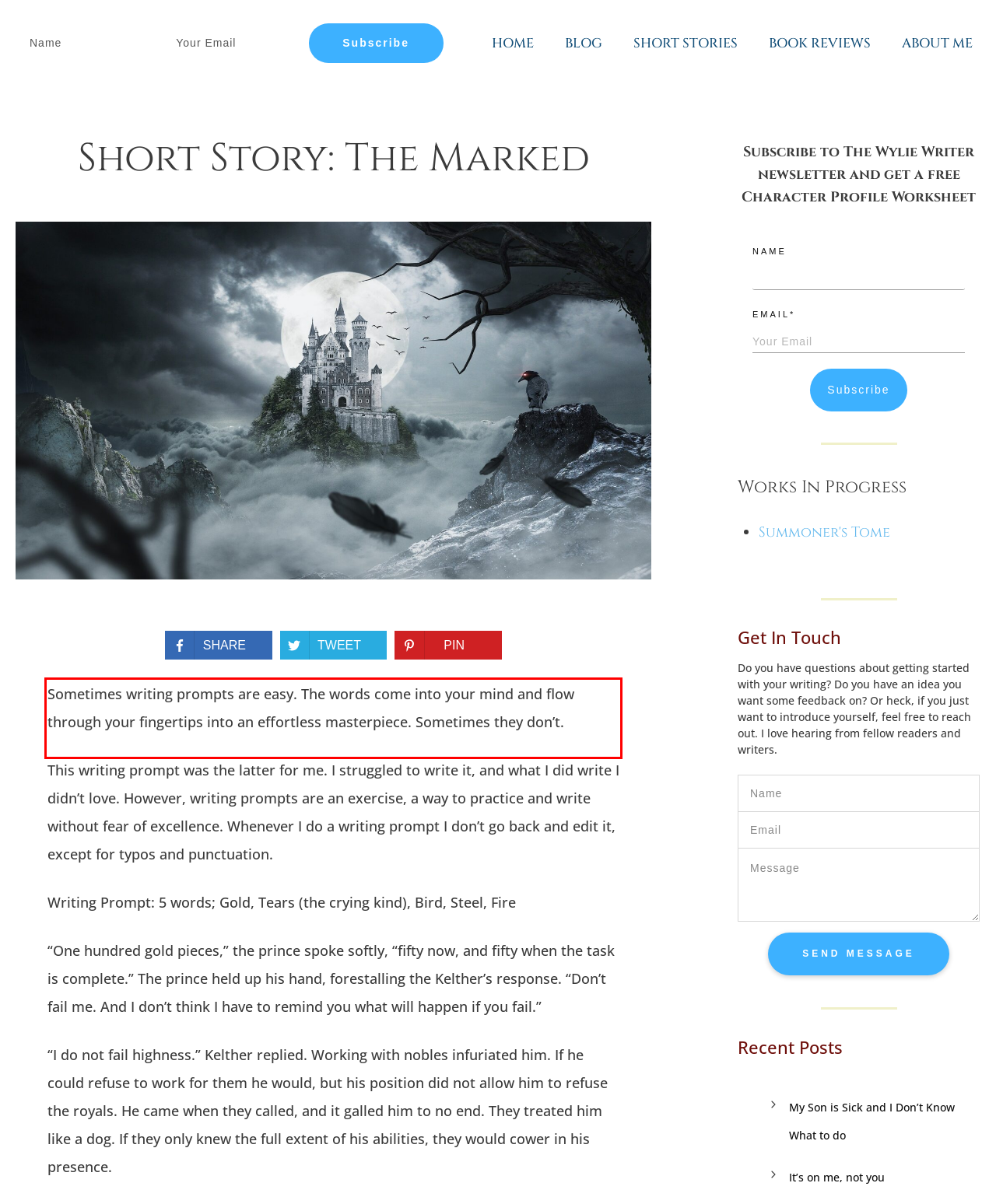Locate the red bounding box in the provided webpage screenshot and use OCR to determine the text content inside it.

Sometimes writing prompts are easy. The words come into your mind and flow through your fingertips into an effortless masterpiece. Sometimes they don’t.